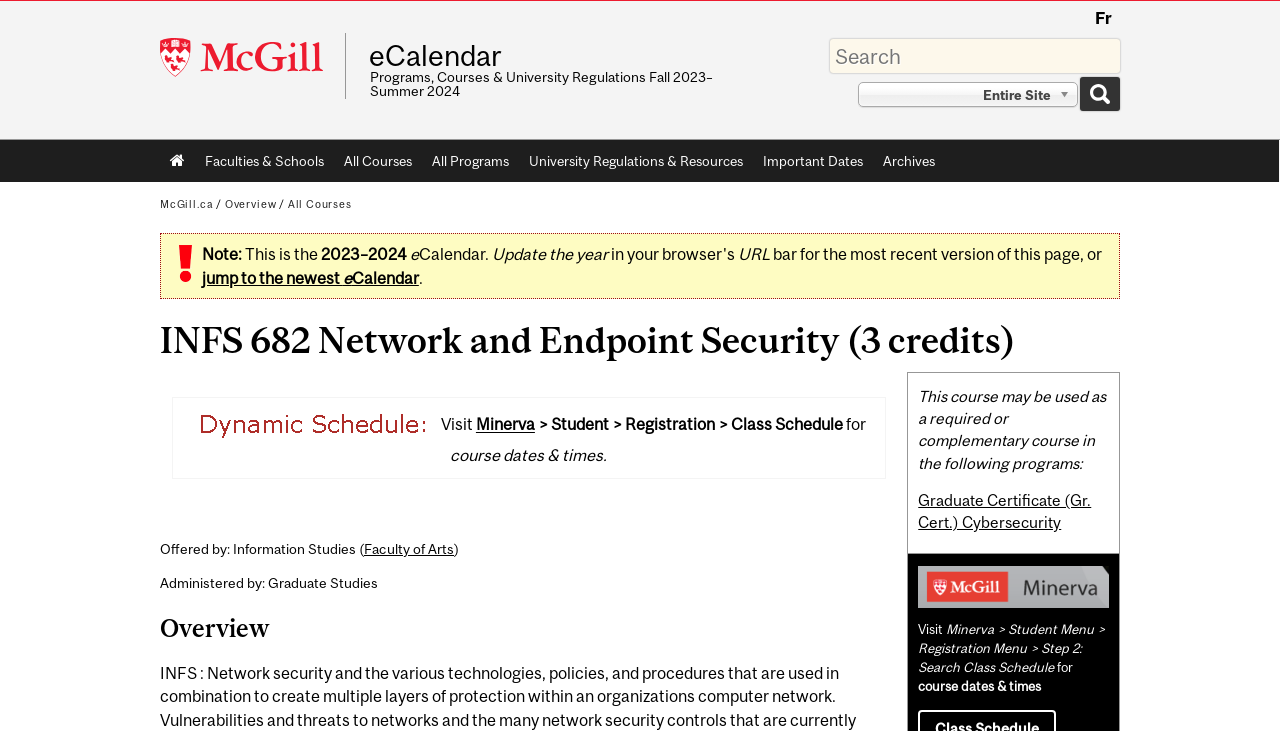Provide a one-word or short-phrase answer to the question:
What is the name of the system that can be used to view course dates and times?

Minerva